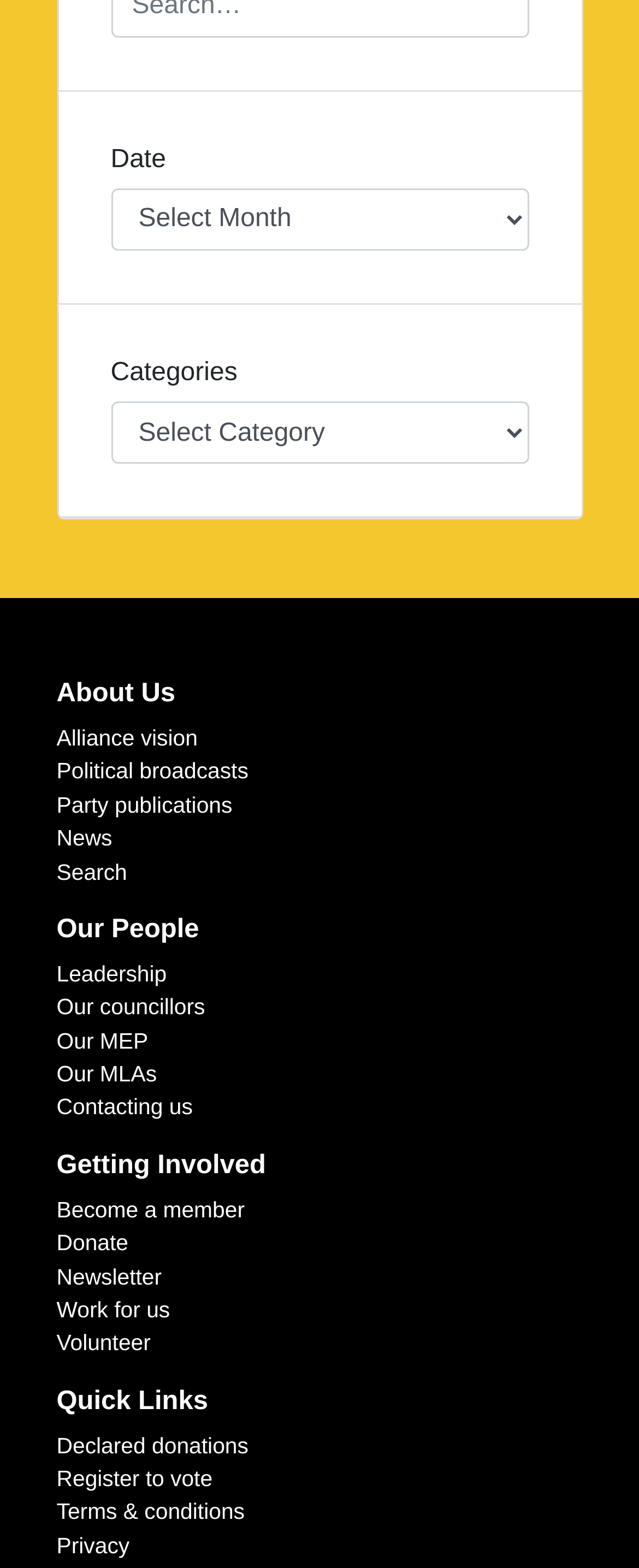Please determine the bounding box coordinates of the section I need to click to accomplish this instruction: "Select a date".

[0.173, 0.12, 0.827, 0.16]